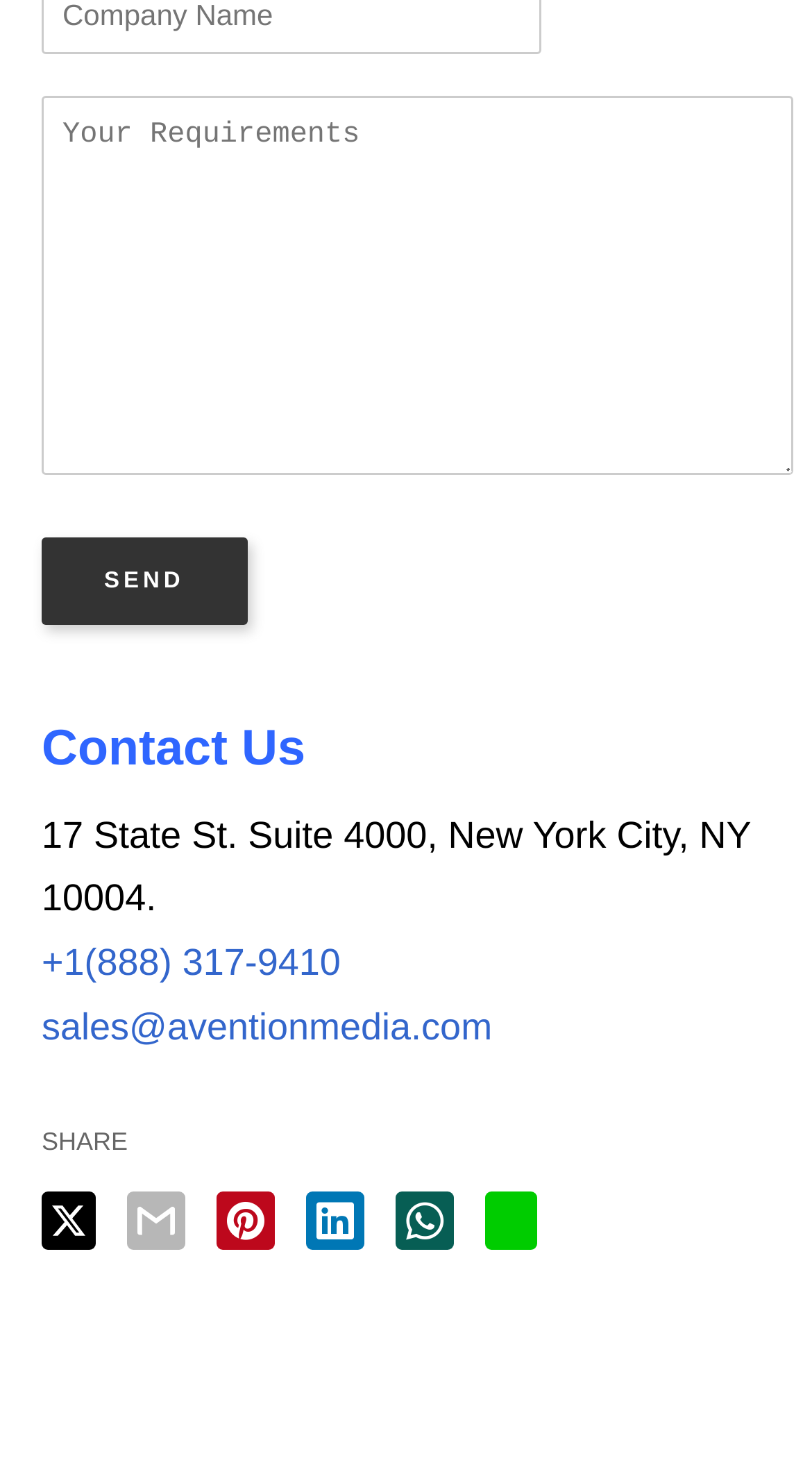What is the function of the 'SEND' button?
Based on the image, give a one-word or short phrase answer.

To send requirements